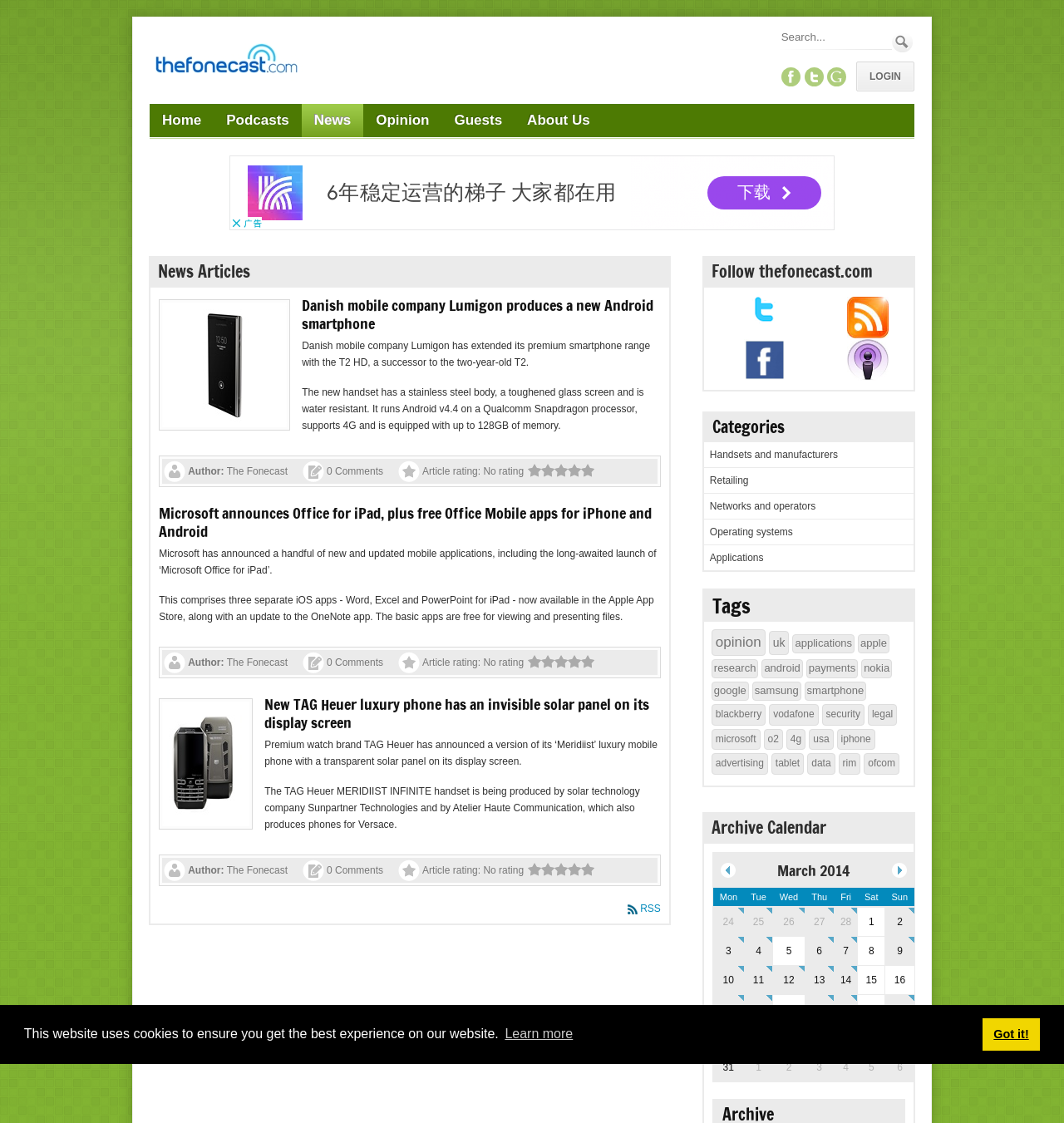What is the name of the website?
From the image, respond using a single word or phrase.

TheFonecast.com